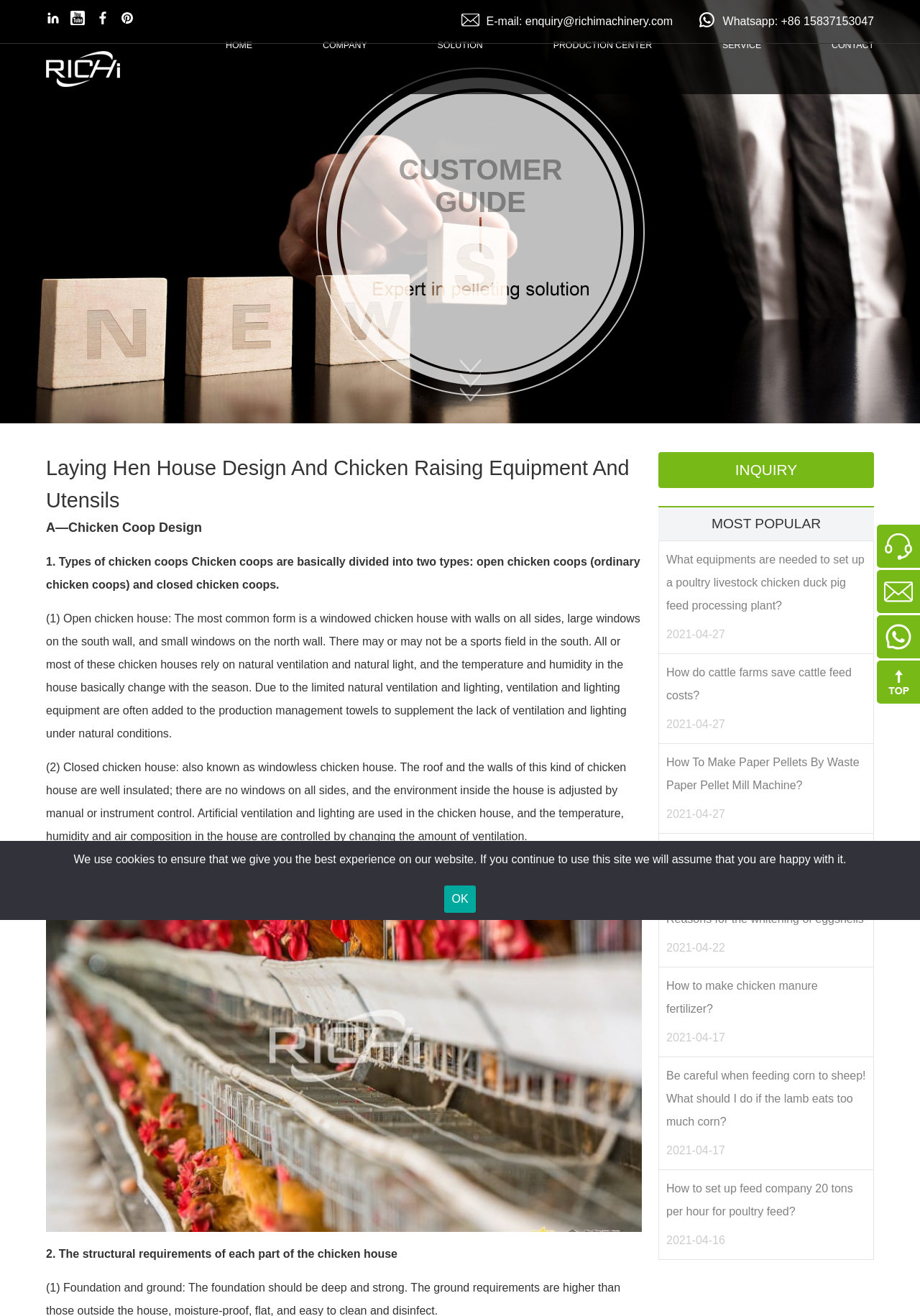What is the topic of the article with the title 'How to make chicken manure fertilizer?'?
Examine the webpage screenshot and provide an in-depth answer to the question.

The article with the title 'How to make chicken manure fertilizer?' is about making fertilizer from chicken manure, and it can be found in the 'MOST POPULAR' section of the webpage.